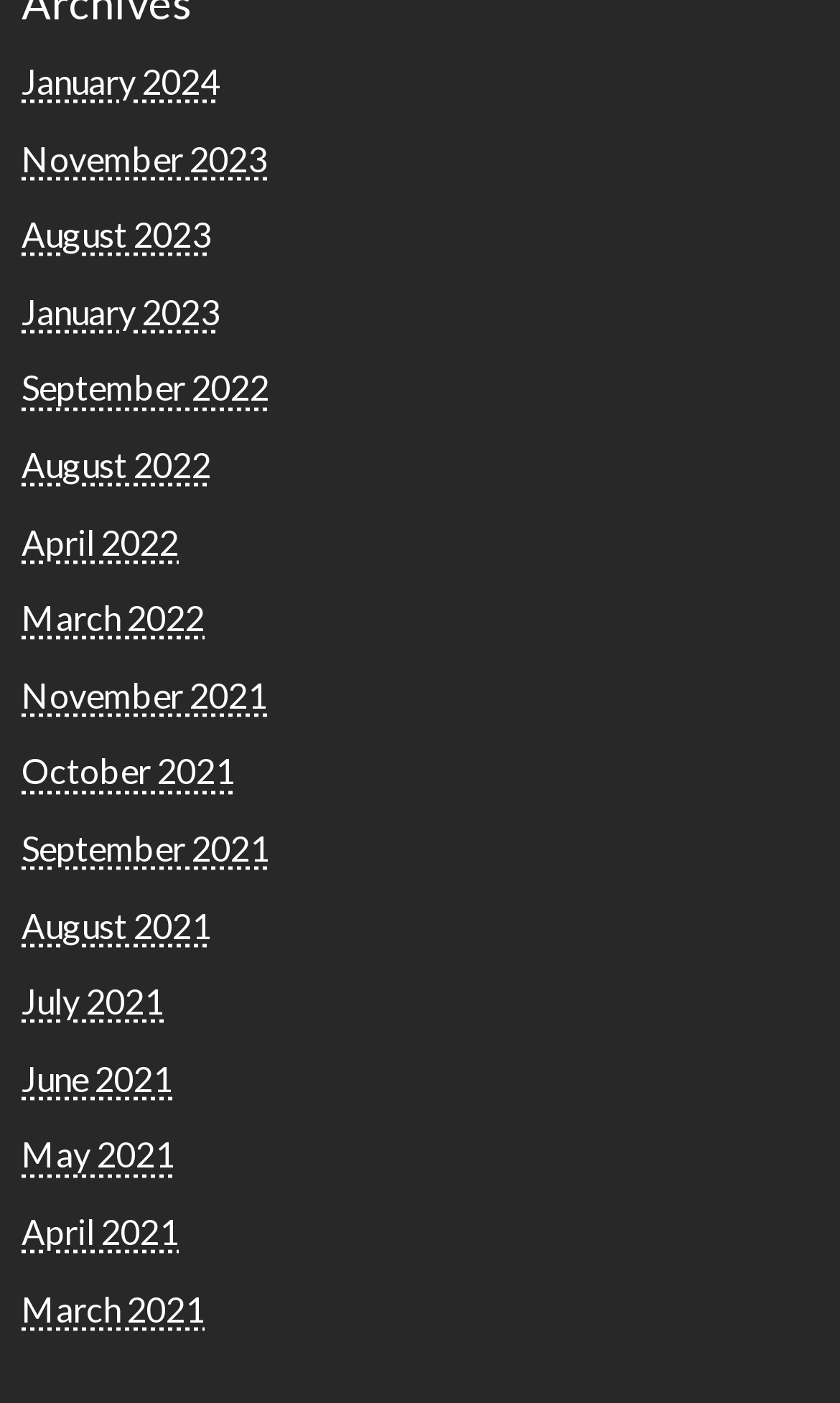What is the earliest month listed?
Using the image as a reference, deliver a detailed and thorough answer to the question.

I examined the list of links and found that the bottommost link is 'March 2021', which suggests that it is the earliest month listed.